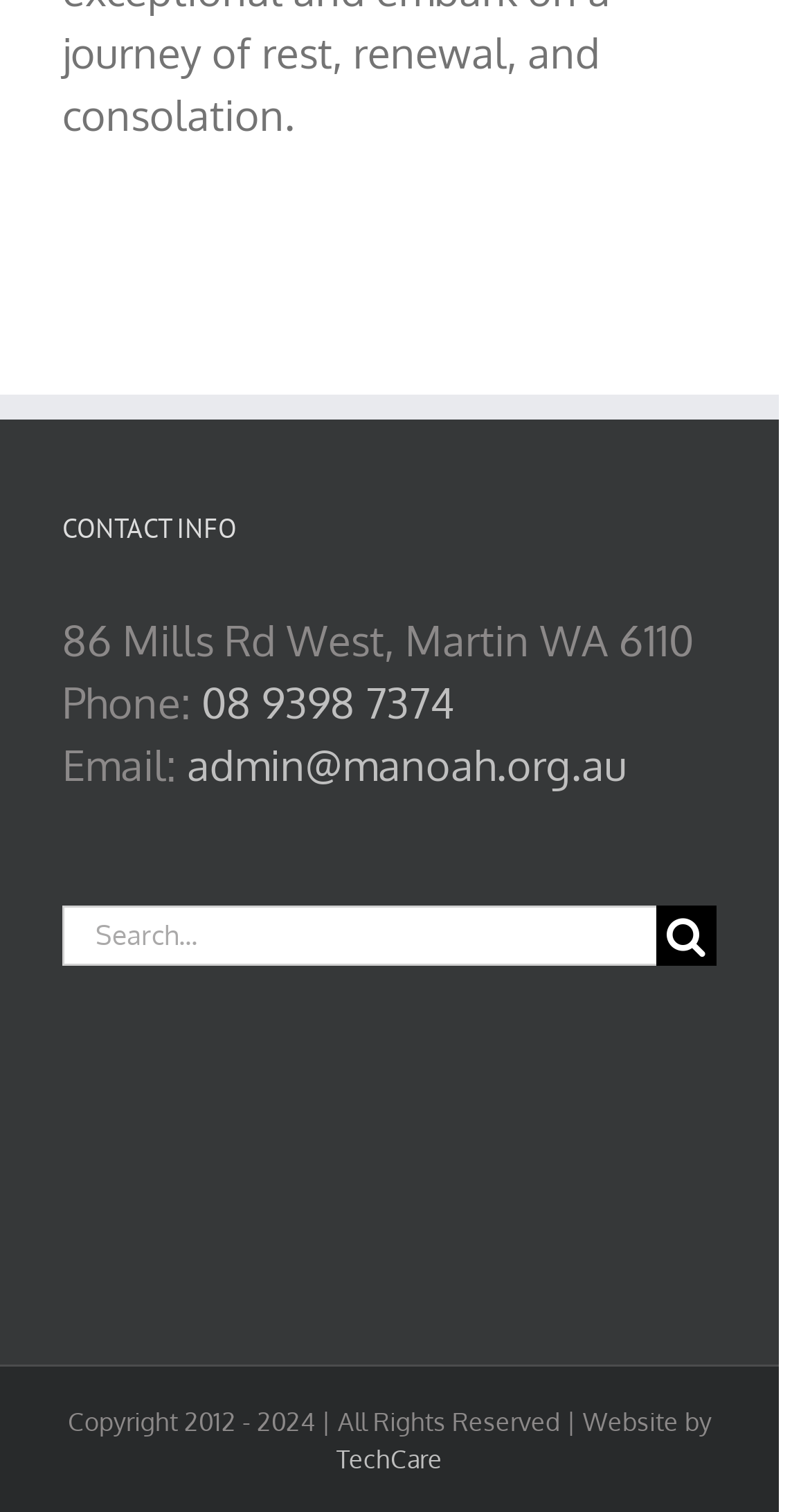Please answer the following question using a single word or phrase: 
What is the email address?

admin@manoah.org.au